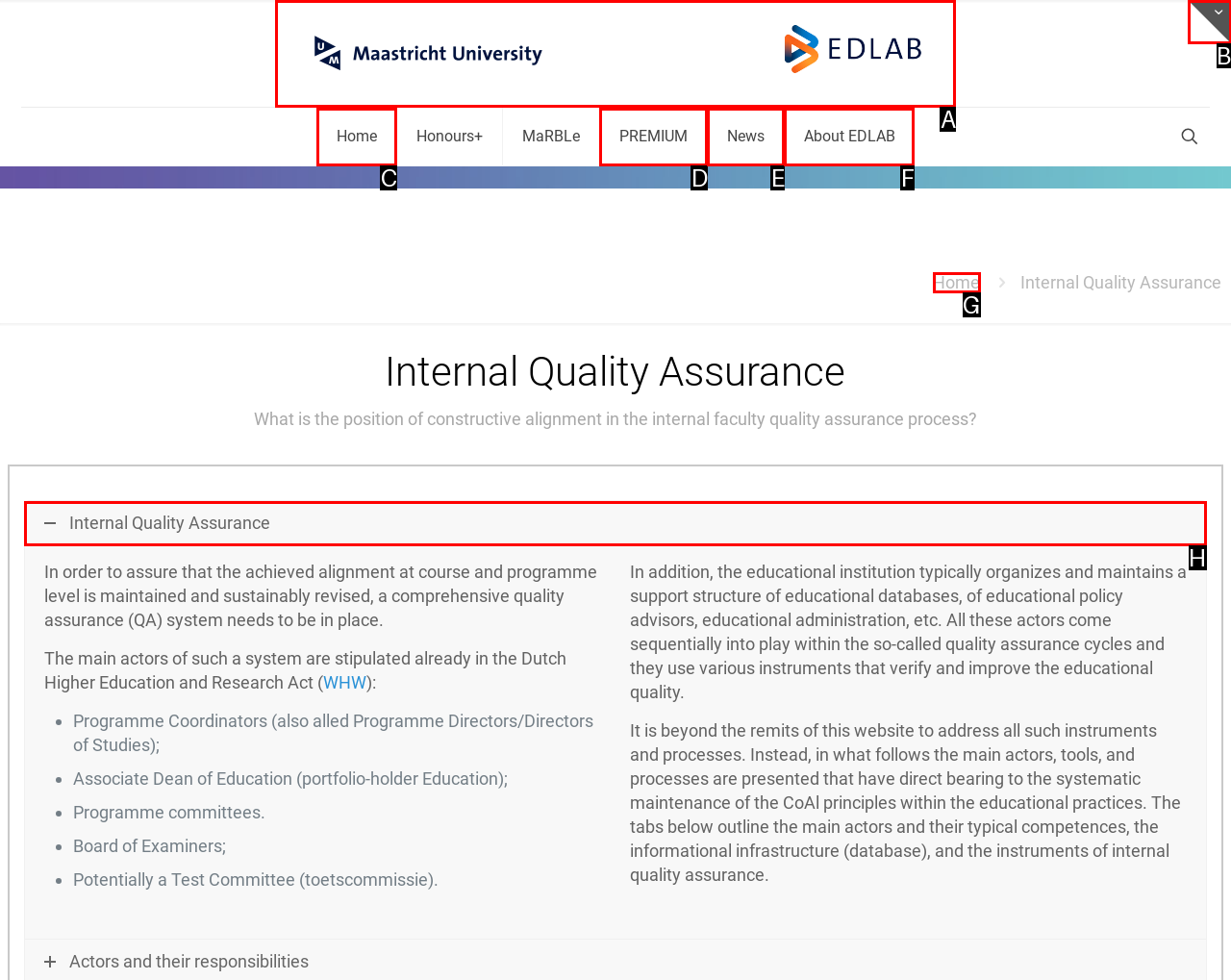Determine the HTML element that best aligns with the description: Home
Answer with the appropriate letter from the listed options.

C